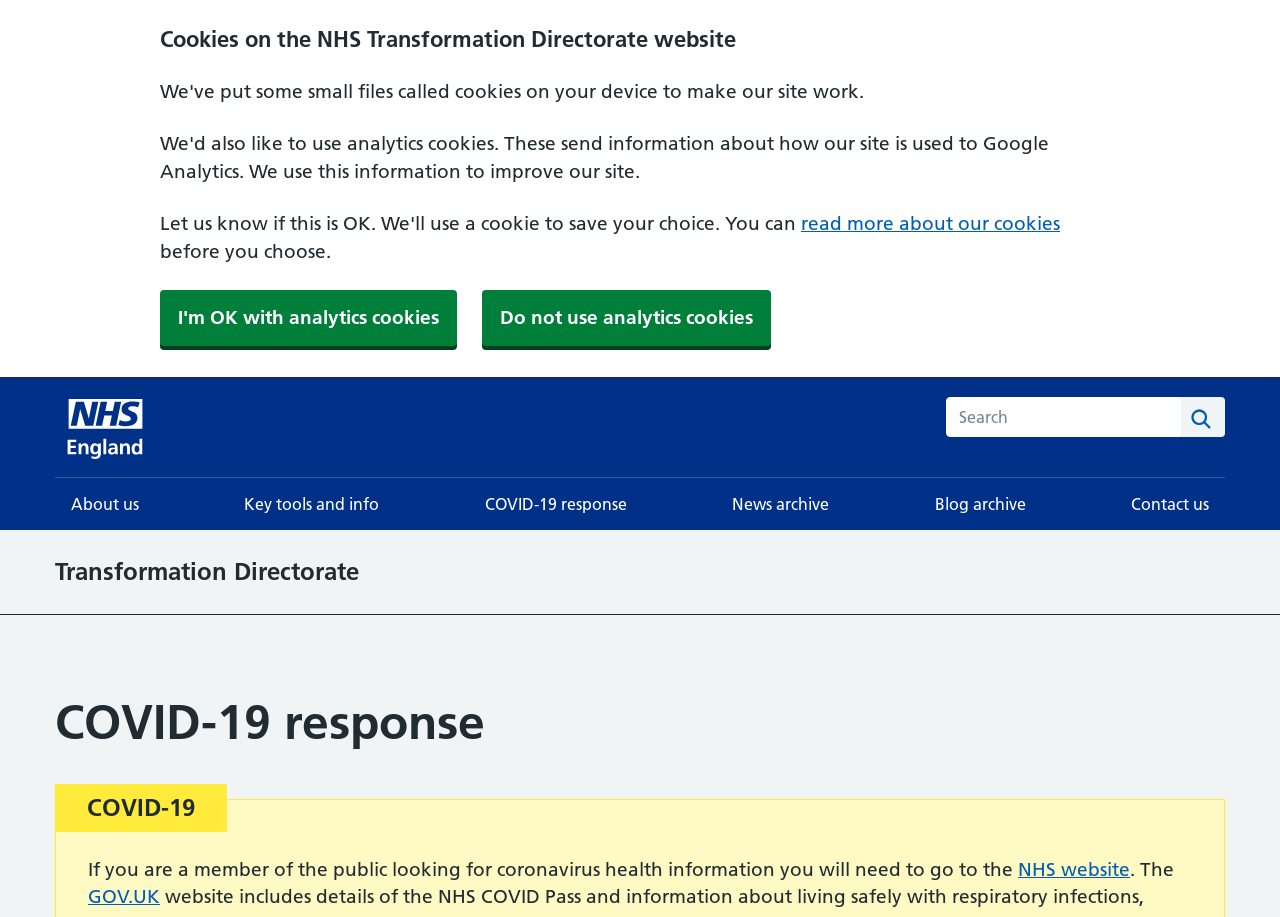Utilize the details in the image to give a detailed response to the question: What is the purpose of the search box?

I found a search box with a placeholder text 'Search this website' at the top right corner of the page, which suggests that it is used to search for content within the website.